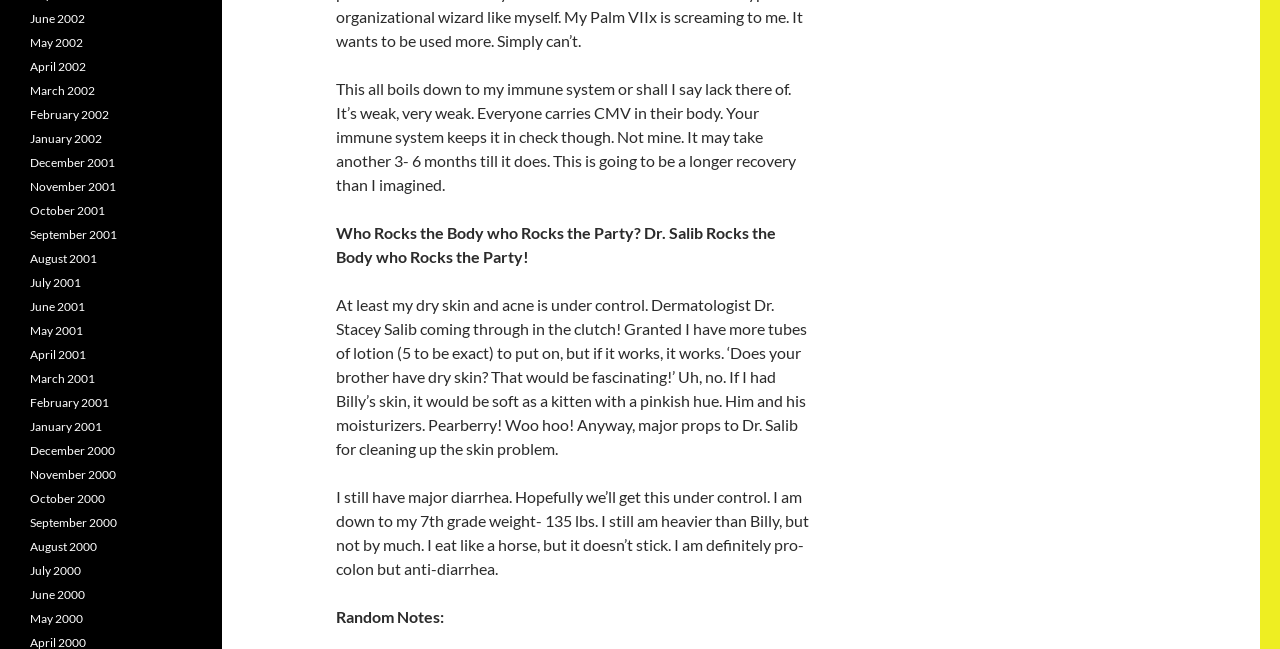What is the author's current weight?
Examine the webpage screenshot and provide an in-depth answer to the question.

The author mentions in the text 'I am down to my 7th grade weight- 135 lbs.' which indicates their current weight.